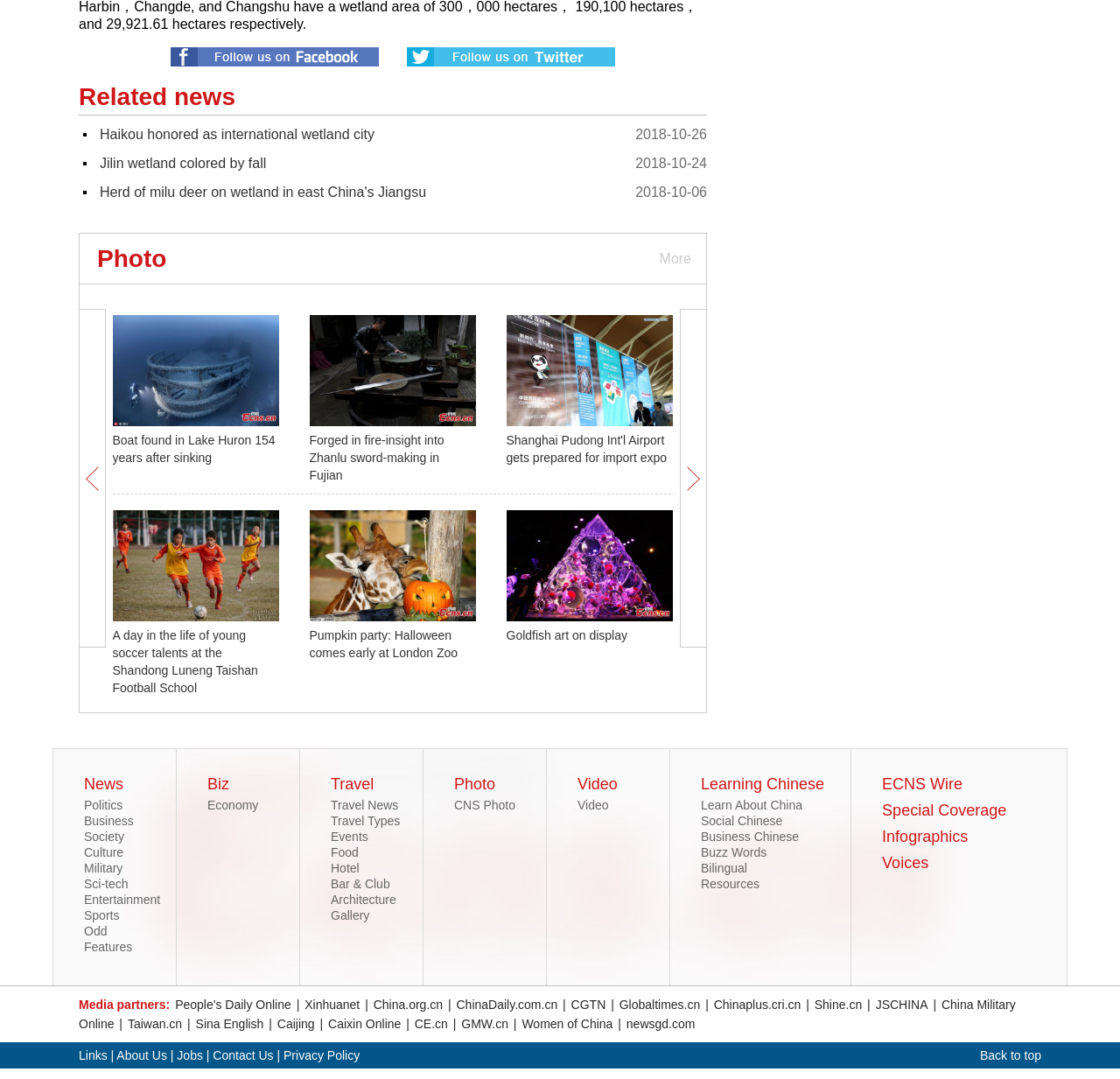Identify the bounding box coordinates of the clickable region necessary to fulfill the following instruction: "Read the 'Xi stresses deepening reform, opening-up in new era' news article". The bounding box coordinates should be four float numbers between 0 and 1, i.e., [left, top, right, bottom].

[0.806, 0.401, 0.951, 0.431]